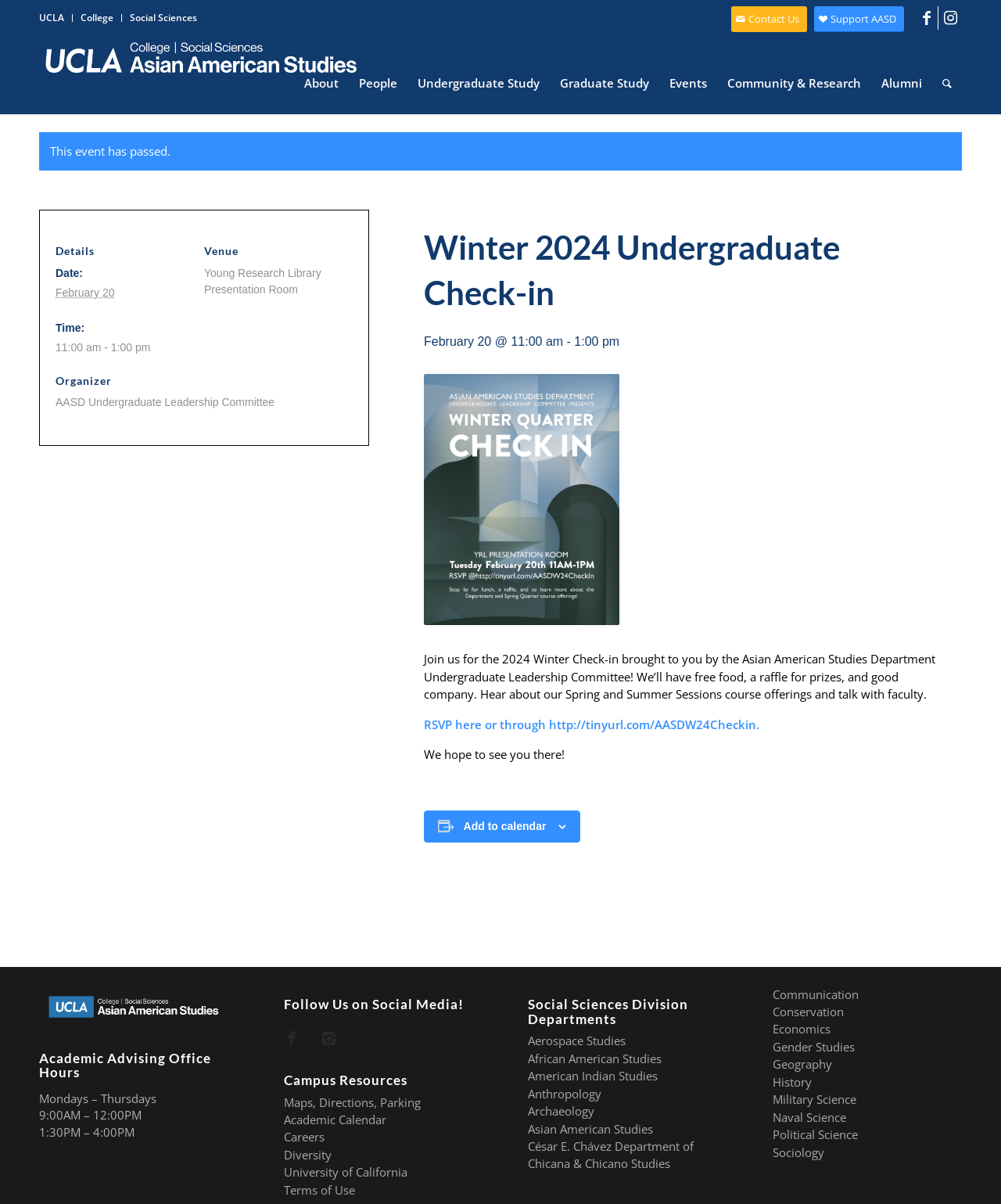Can you give a comprehensive explanation to the question given the content of the image?
How many social media links are there at the top of the webpage?

I found the answer by looking at the top of the webpage, where I saw two social media links, one for Facebook and one for Instagram.